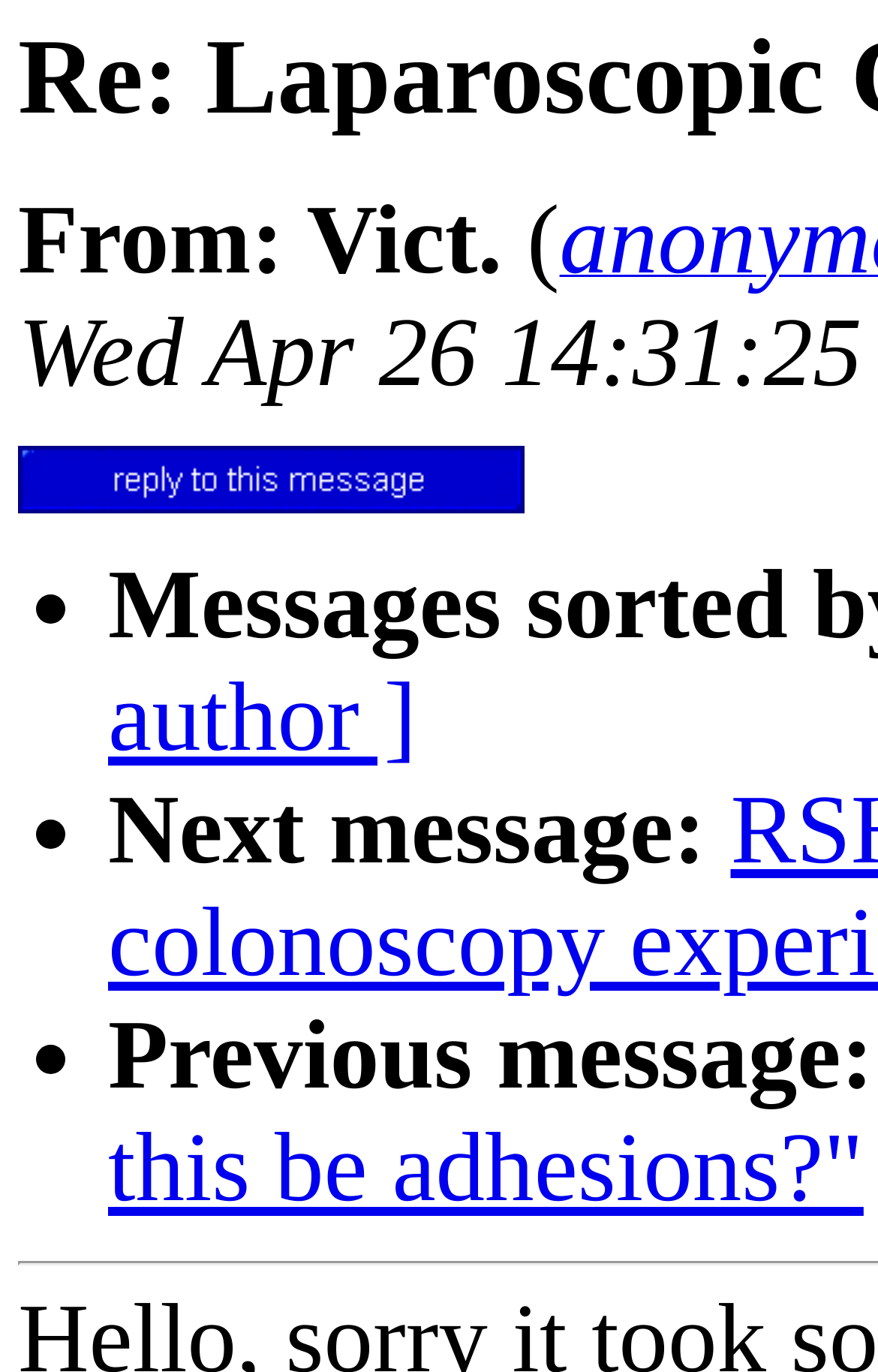Answer the question below in one word or phrase:
How many list markers are present on the webpage?

3